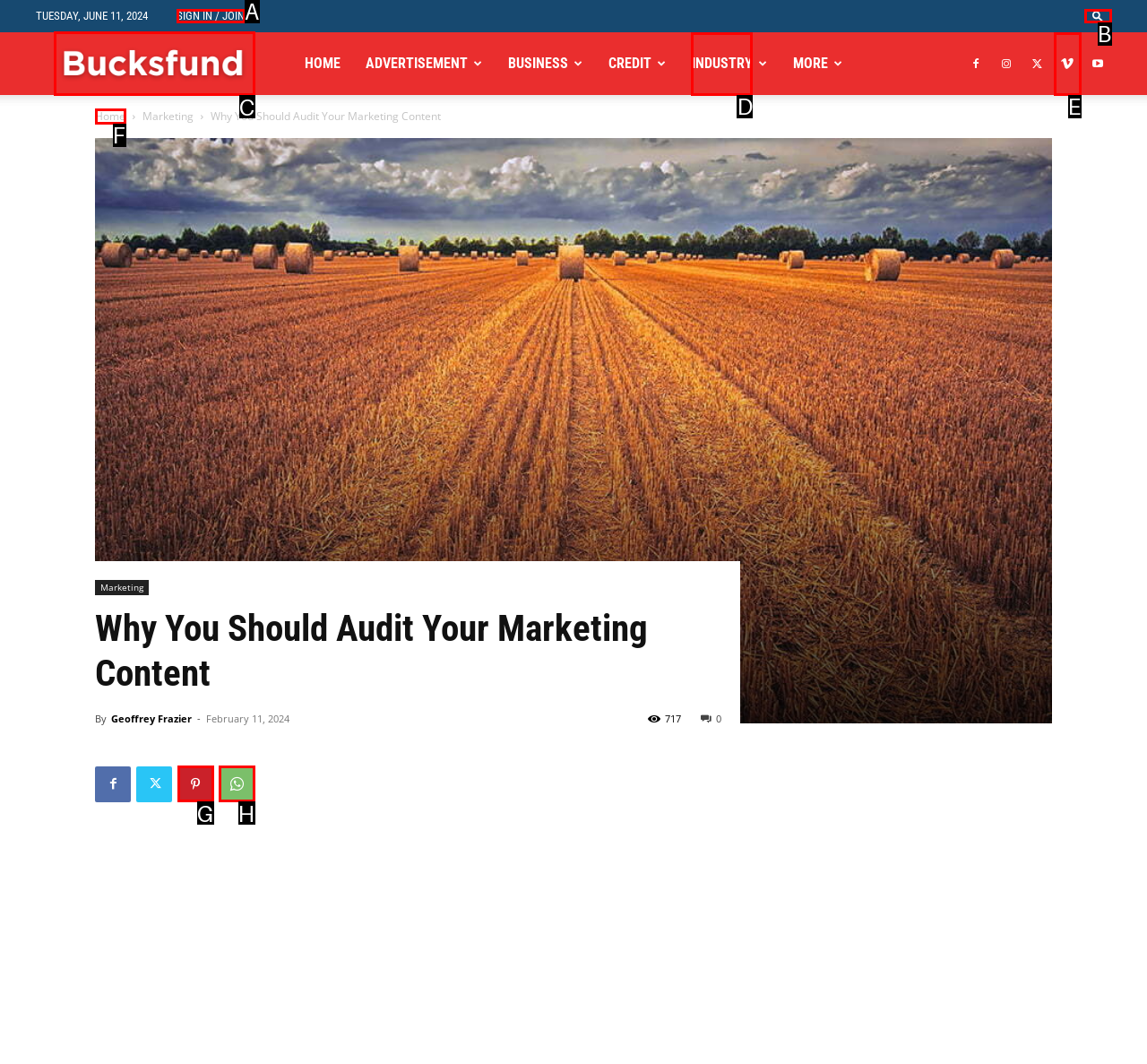Determine which UI element you should click to perform the task: Click the logo
Provide the letter of the correct option from the given choices directly.

C